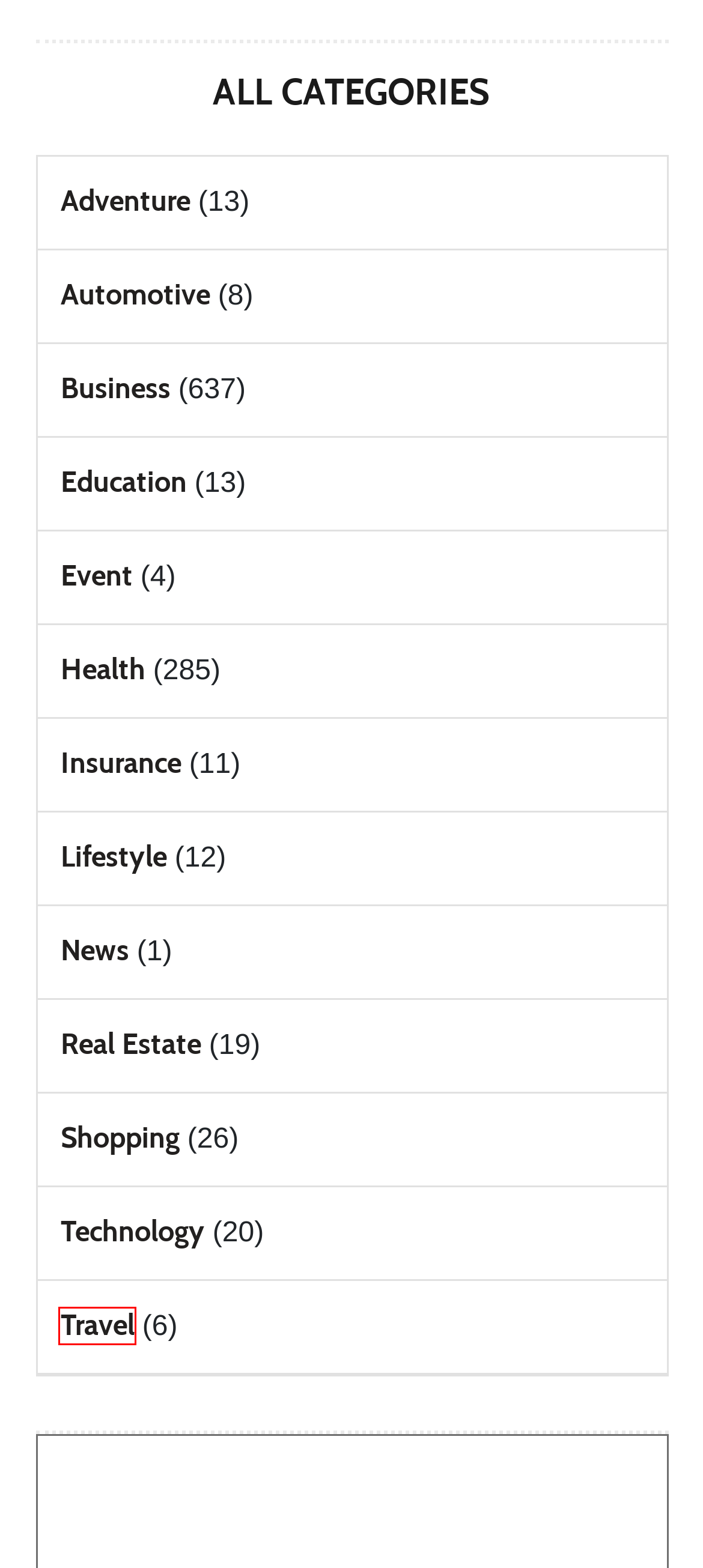You have a screenshot of a webpage, and a red bounding box highlights an element. Select the webpage description that best fits the new page after clicking the element within the bounding box. Options are:
A. Small Business Loans for Women
B. Automotive - Blogging Palace
C. Boosting Business with Office Refurbishment - Blogging Palace
D. Travel - Blogging Palace
E. Commercial Real Estate Blogs | Real Estate Agent Blogs - Blogging Palace
F. Event - Blogging Palace
G. News - Blogging Palace
H. The Best Baby Rattles To Gift A New Born Baby

D